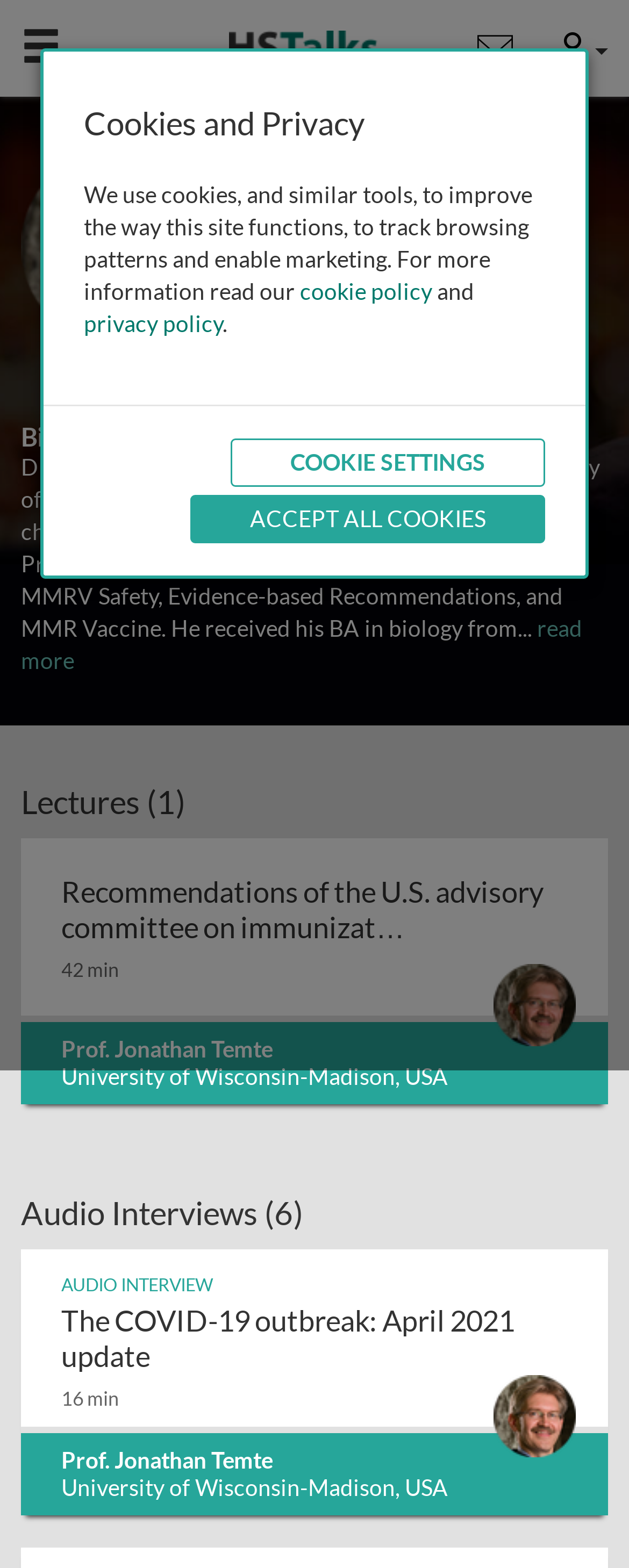Give a one-word or one-phrase response to the question:
What is the name of the professor?

Prof. Jonathan Temte